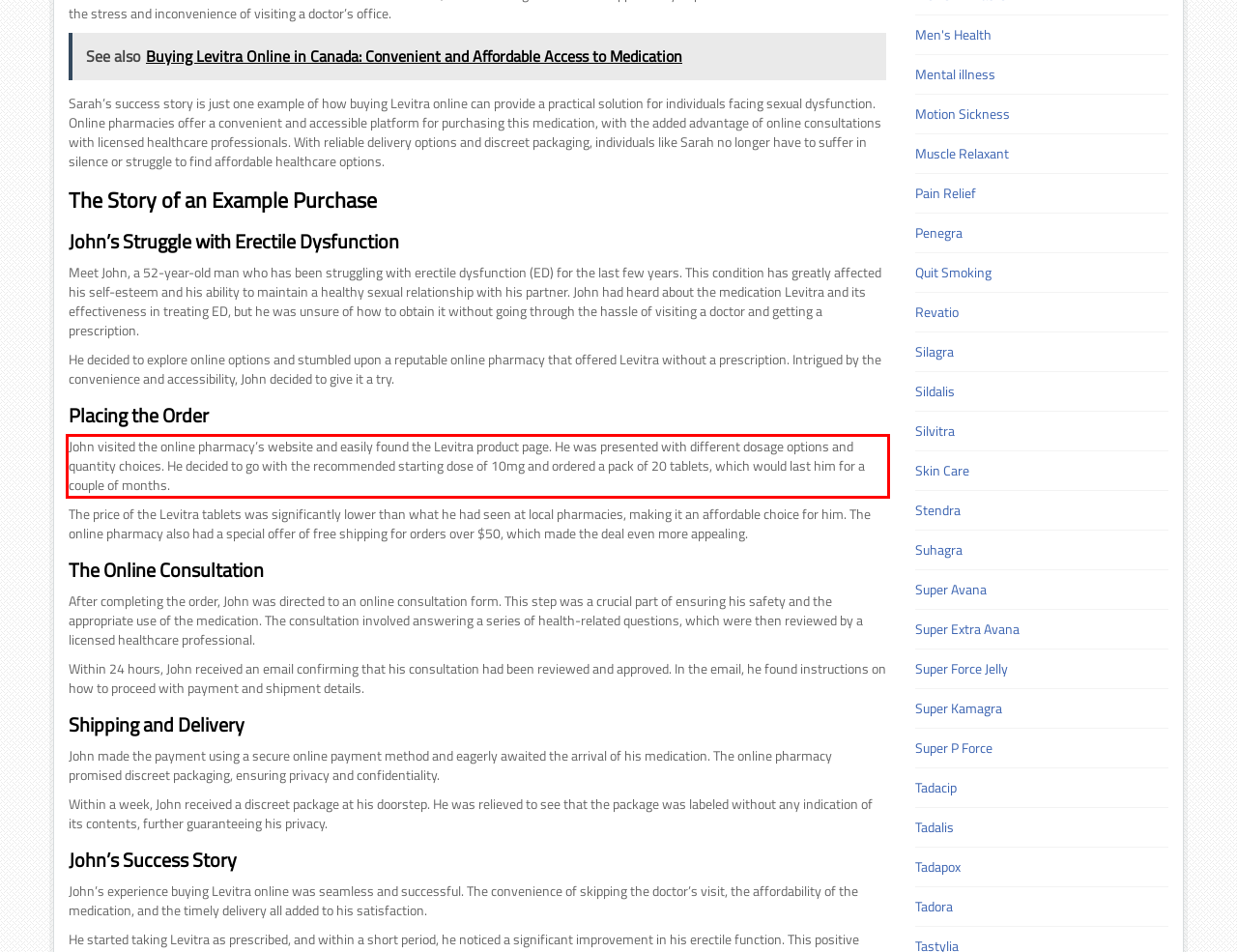Given a screenshot of a webpage with a red bounding box, please identify and retrieve the text inside the red rectangle.

John visited the online pharmacy’s website and easily found the Levitra product page. He was presented with different dosage options and quantity choices. He decided to go with the recommended starting dose of 10mg and ordered a pack of 20 tablets, which would last him for a couple of months.